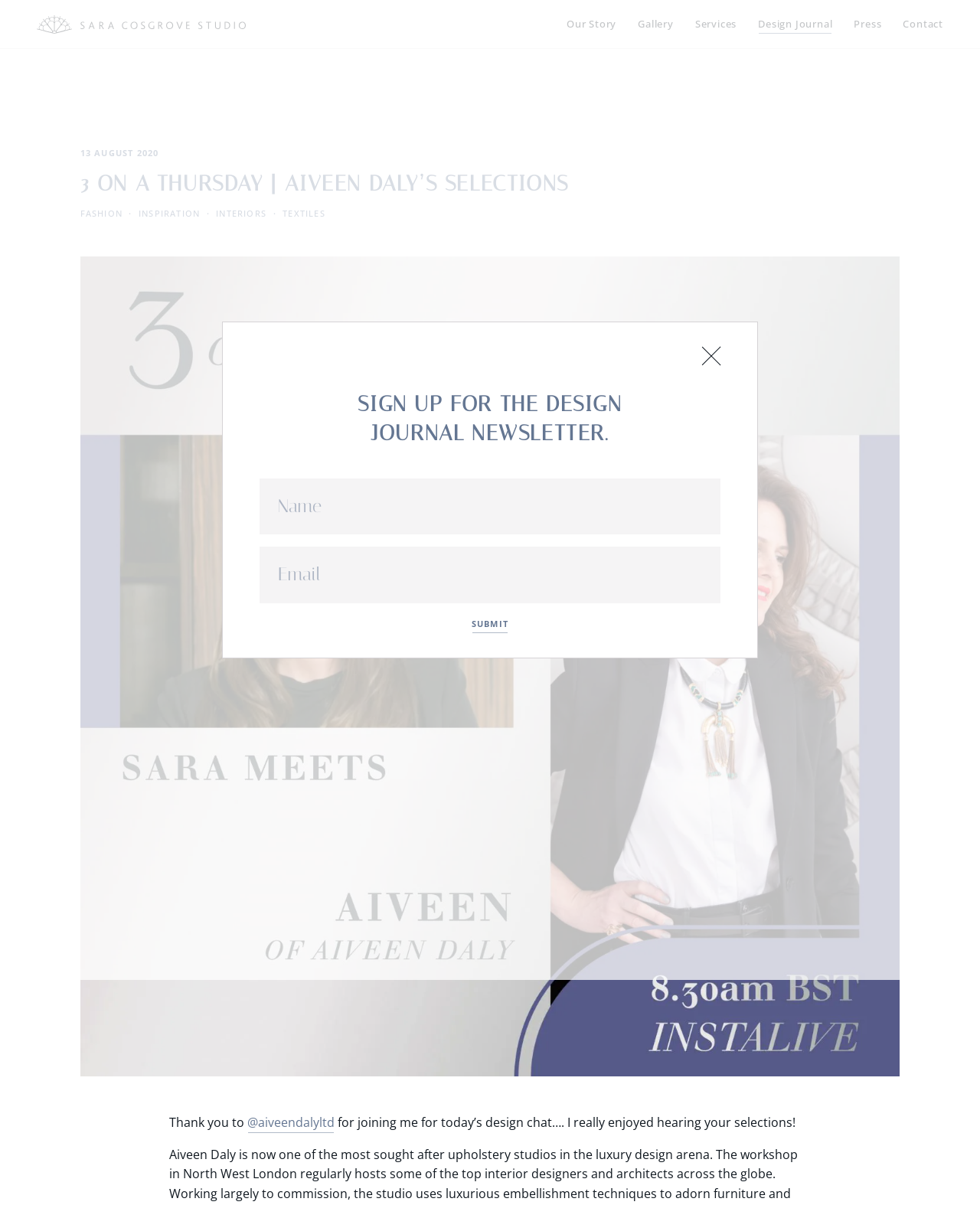Locate the bounding box of the UI element described by: "Our Story" in the given webpage screenshot.

[0.578, 0.014, 0.629, 0.028]